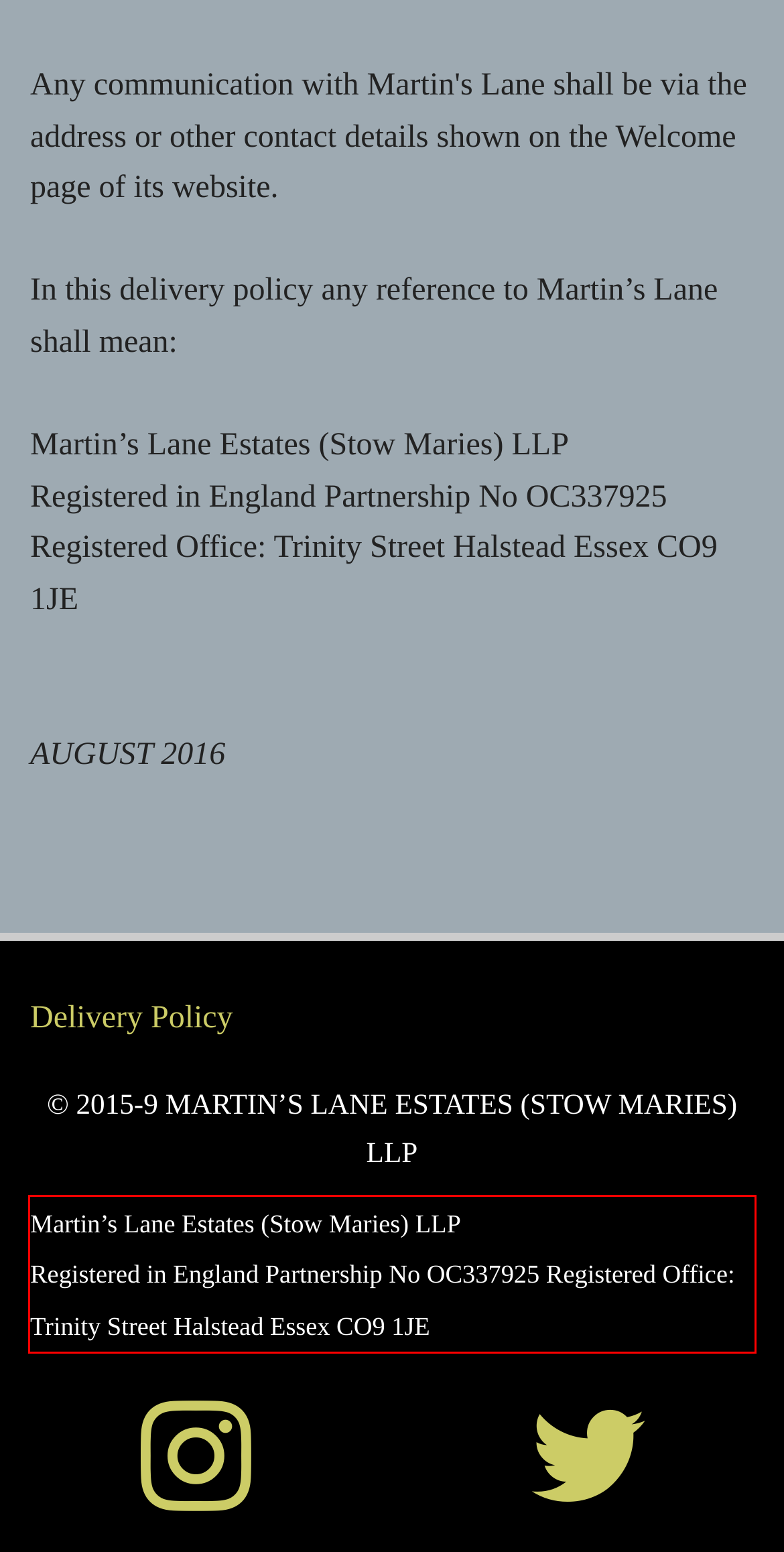Given a screenshot of a webpage, locate the red bounding box and extract the text it encloses.

Martin’s Lane Estates (Stow Maries) LLP Registered in England Partnership No OC337925 Registered Office: Trinity Street Halstead Essex CO9 1JE